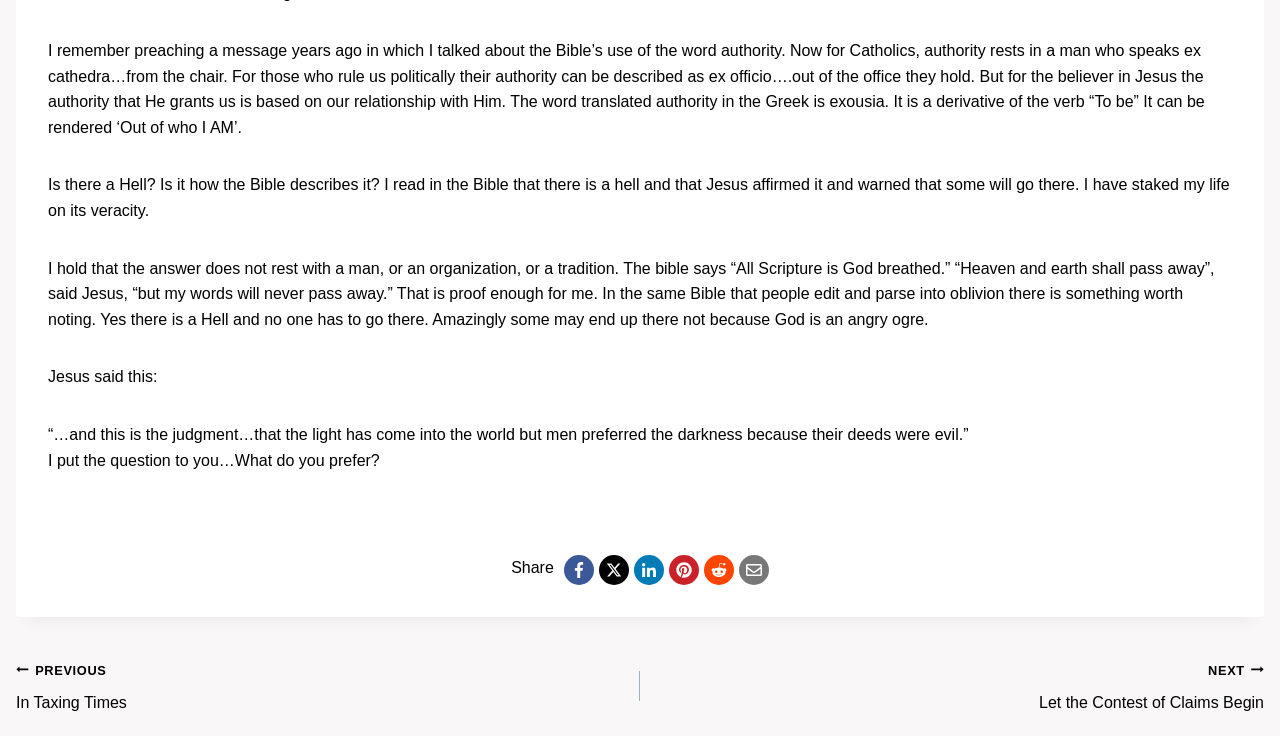Find the bounding box coordinates for the element that must be clicked to complete the instruction: "Go to previous post". The coordinates should be four float numbers between 0 and 1, indicated as [left, top, right, bottom].

[0.012, 0.892, 0.5, 0.973]